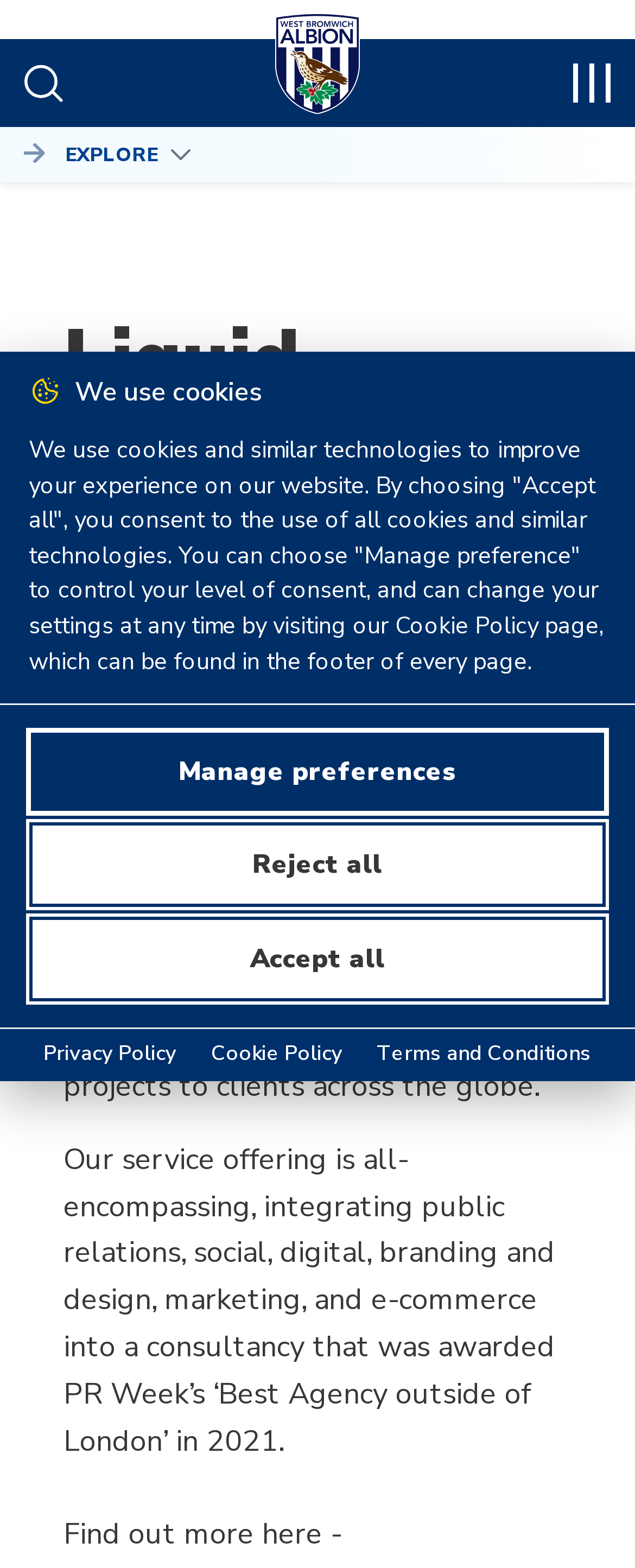Determine the bounding box coordinates in the format (top-left x, top-left y, bottom-right x, bottom-right y). Ensure all values are floating point numbers between 0 and 1. Identify the bounding box of the UI element described by: Search

[0.0, 0.025, 0.138, 0.081]